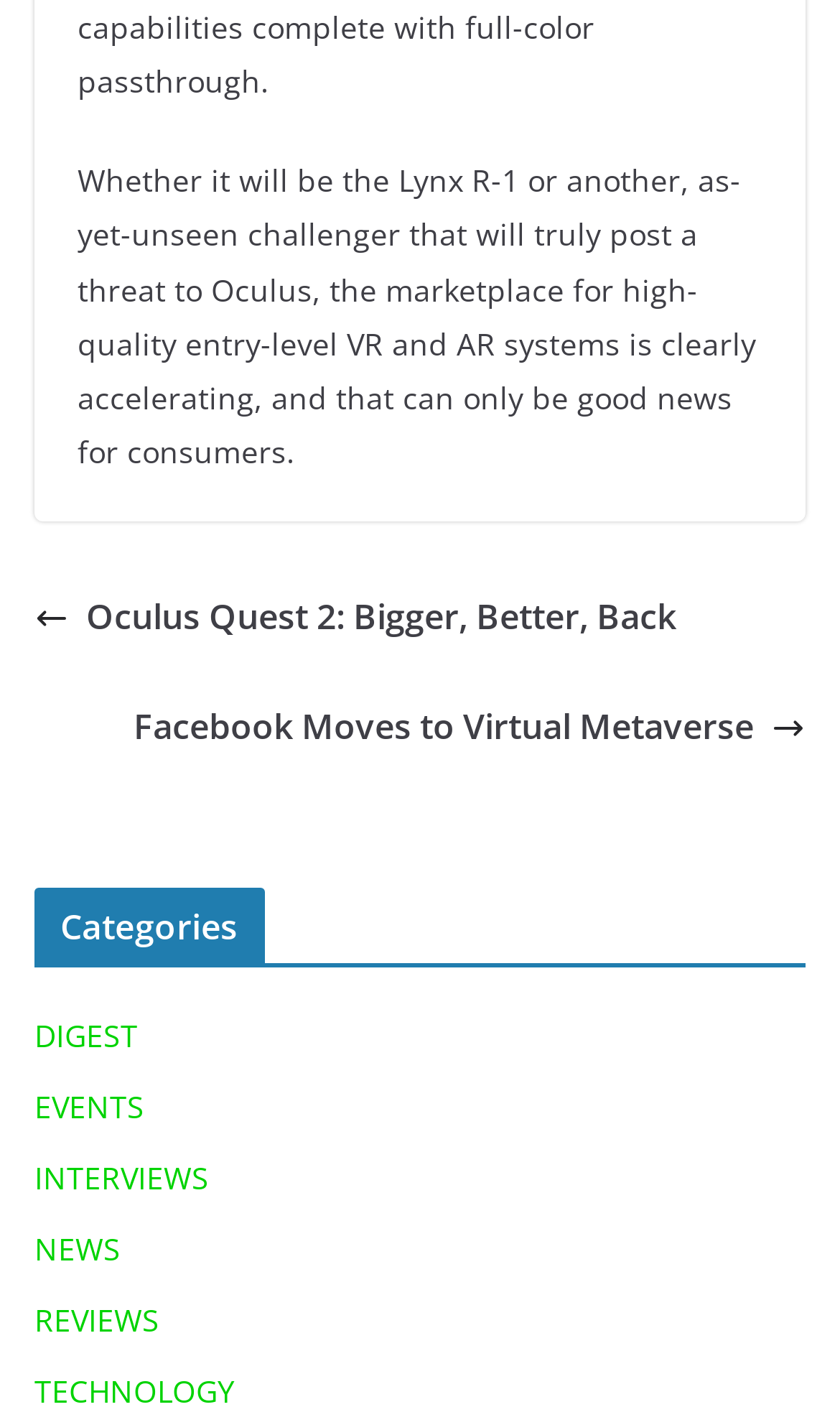Using a single word or phrase, answer the following question: 
What is the position of the image related to Facebook?

Right side